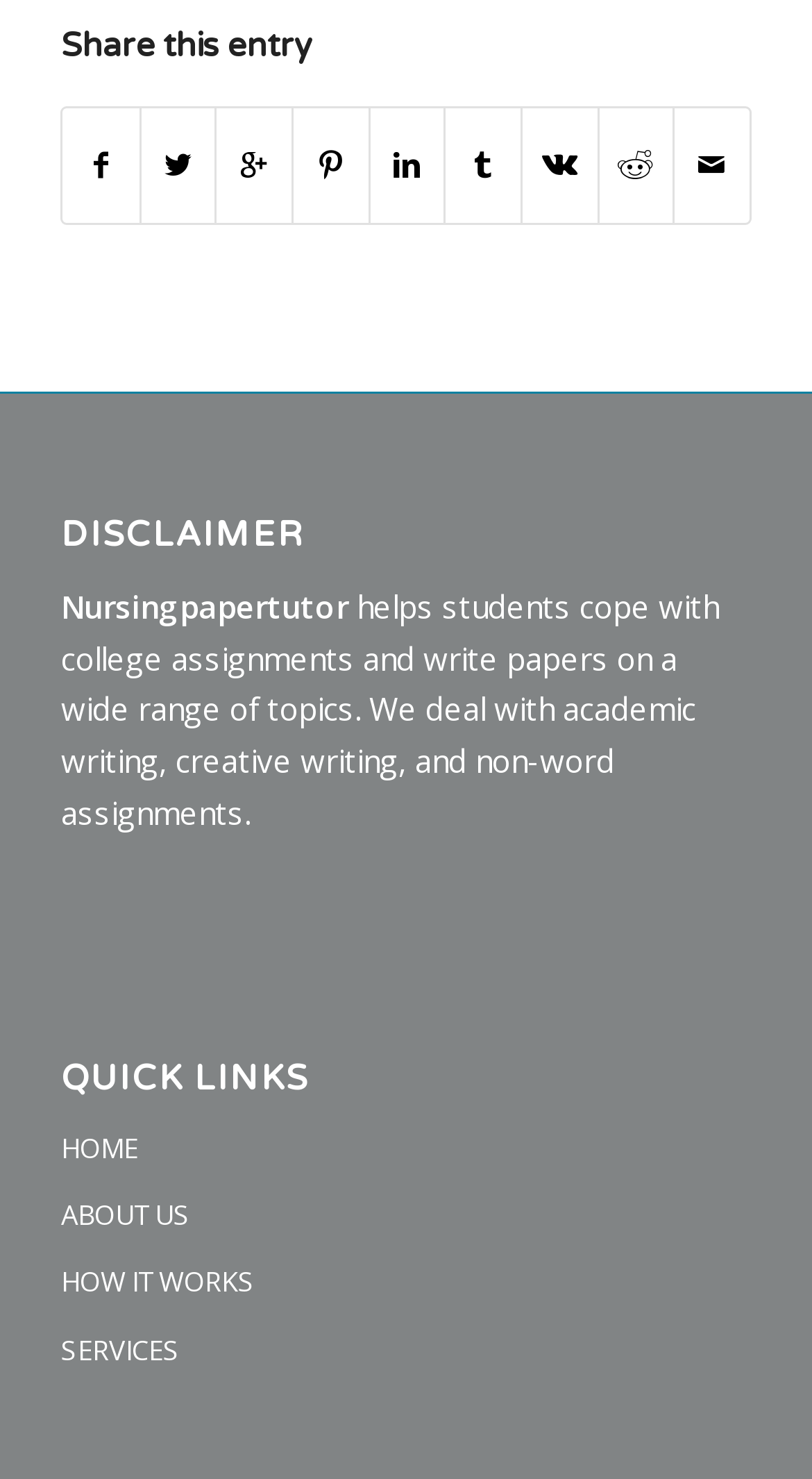Give a short answer to this question using one word or a phrase:
How many social media links are available?

9